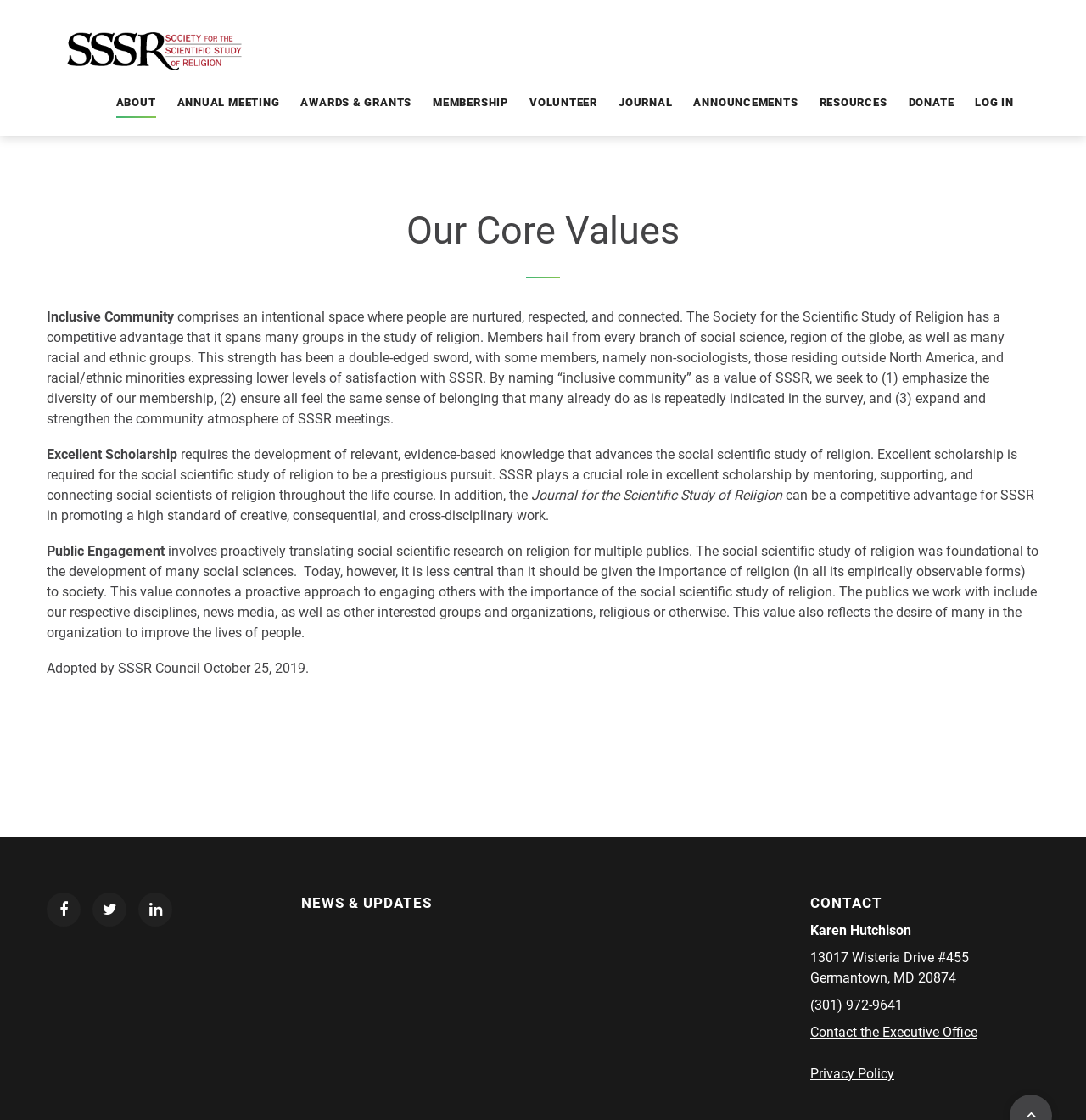Explain in detail what you observe on this webpage.

The webpage is about the Core Values of the Society for the Scientific Study of Religion. At the top, there is a navigation menu with 11 links, including "ABOUT", "ANNUAL MEETING", "AWARDS & GRANTS", and others, which are evenly spaced and horizontally aligned.

Below the navigation menu, there is a main section that takes up most of the page. It starts with a heading "Our Core Values" followed by a horizontal separator line. The core values are then listed in a vertical column, each with a brief description. The values include "Inclusive Community", "Excellent Scholarship", "Public Engagement", and others.

The "Inclusive Community" section describes the society's goal of creating a space where people from diverse backgrounds feel nurtured, respected, and connected. The "Excellent Scholarship" section emphasizes the importance of developing relevant, evidence-based knowledge in the social scientific study of religion. The "Public Engagement" section involves proactively translating research on religion for multiple publics.

At the bottom of the page, there is a footer section with two columns. The left column has a heading "CONTACT" and lists the contact information of Karen Hutchison, including address, phone number, and a link to contact the Executive Office. The right column has a heading "NEWS & UPDATES" and lists three social media links.

Overall, the webpage has a clean and organized layout, with clear headings and concise text that effectively communicates the core values of the Society for the Scientific Study of Religion.